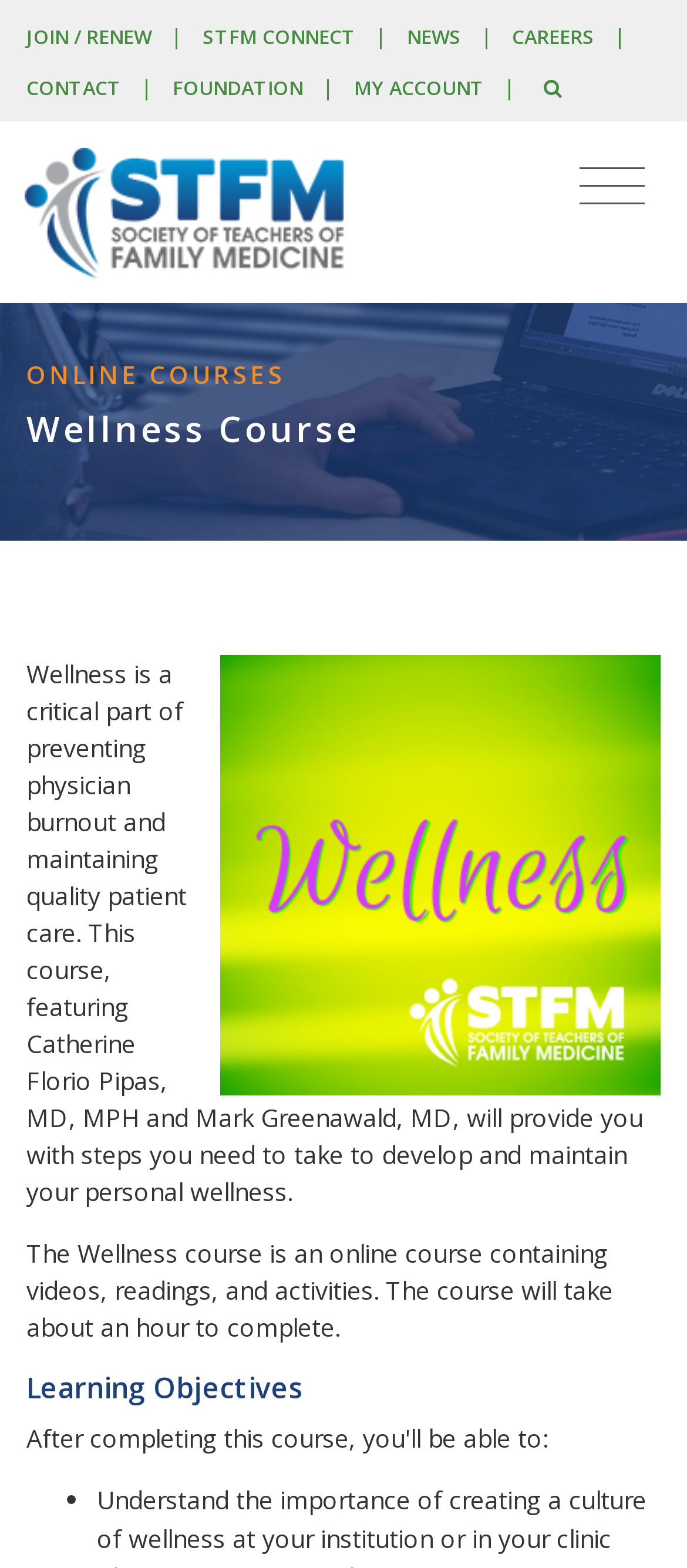Can you provide the bounding box coordinates for the element that should be clicked to implement the instruction: "Go to NEWS"?

[0.592, 0.015, 0.671, 0.031]